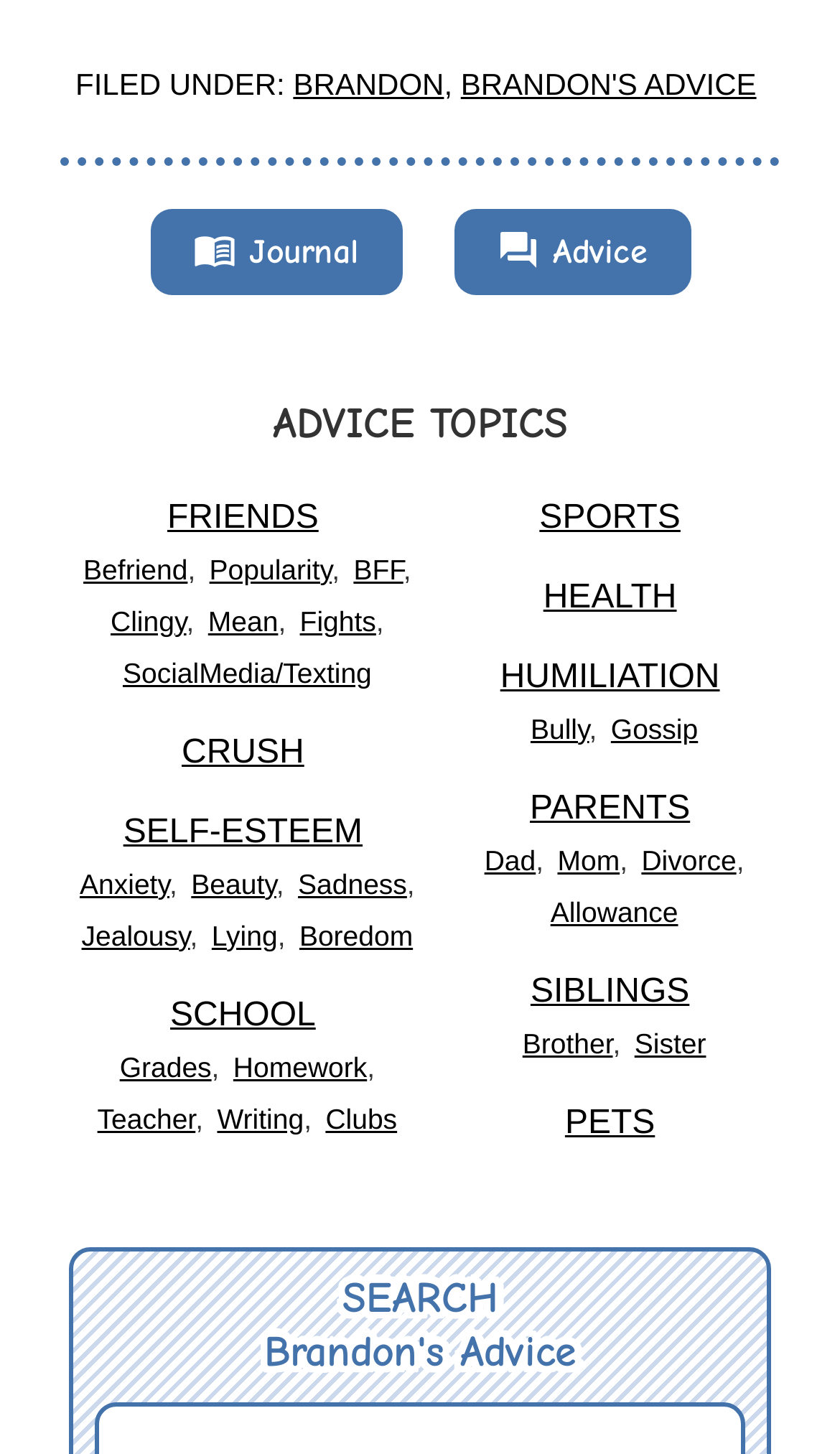What is the topic of the link 'BFF'?
Look at the screenshot and respond with one word or a short phrase.

Friendship